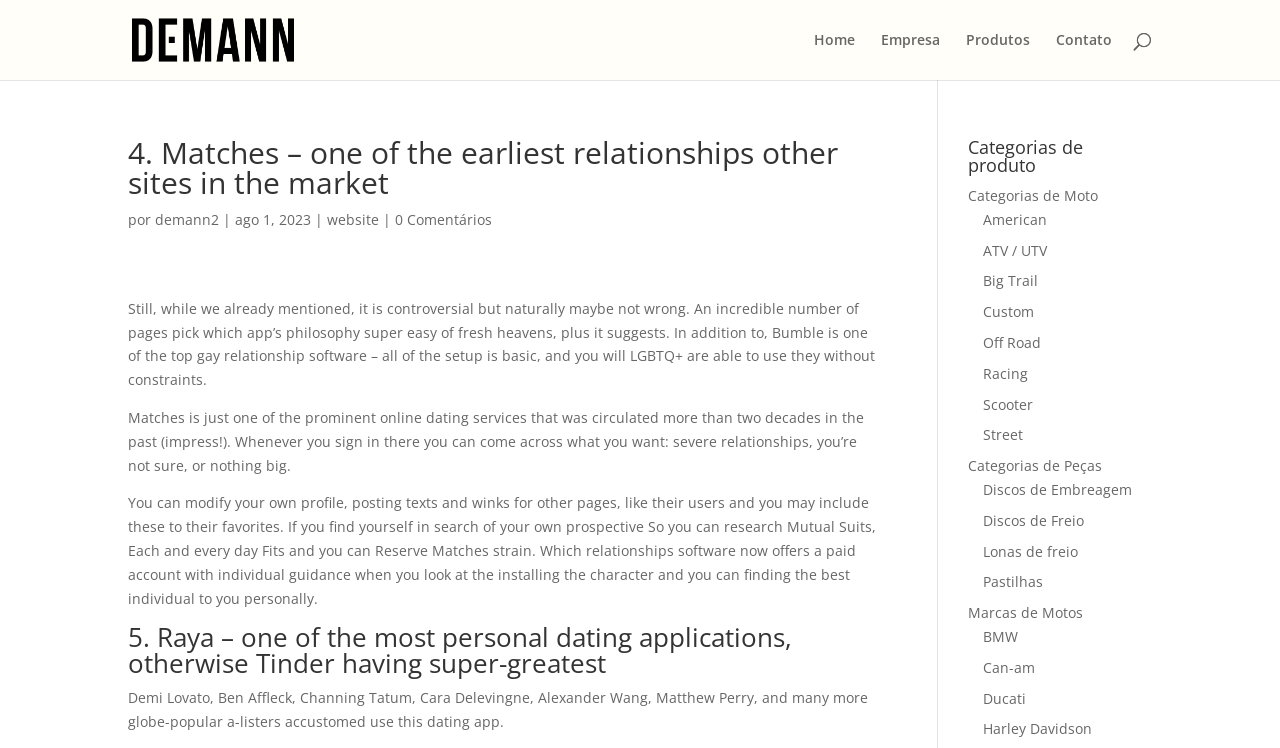Find the bounding box coordinates for the area that should be clicked to accomplish the instruction: "View the Contato page".

[0.825, 0.044, 0.869, 0.107]